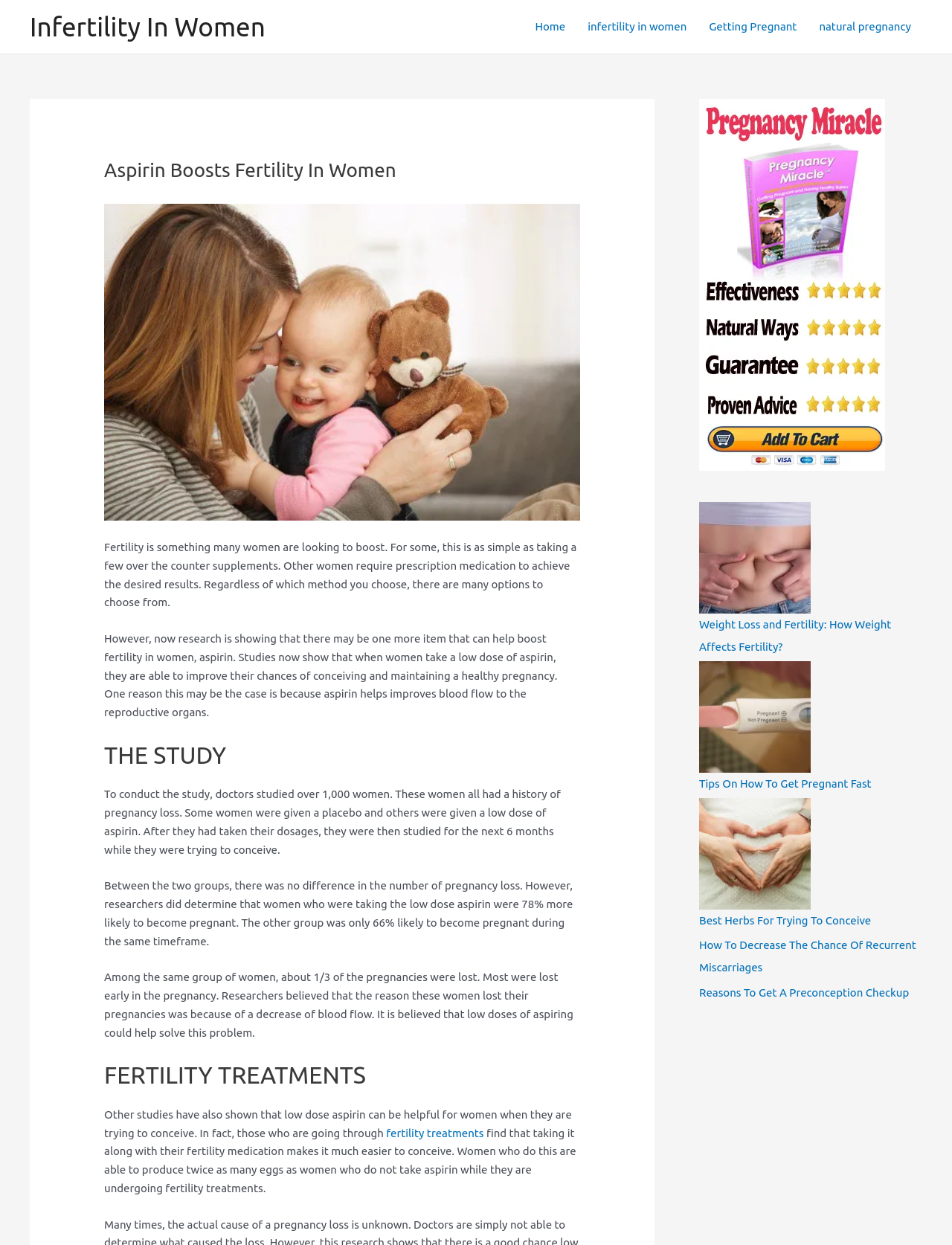Determine the bounding box coordinates for the clickable element to execute this instruction: "Click on the link to learn about infertility in women". Provide the coordinates as four float numbers between 0 and 1, i.e., [left, top, right, bottom].

[0.031, 0.01, 0.279, 0.033]